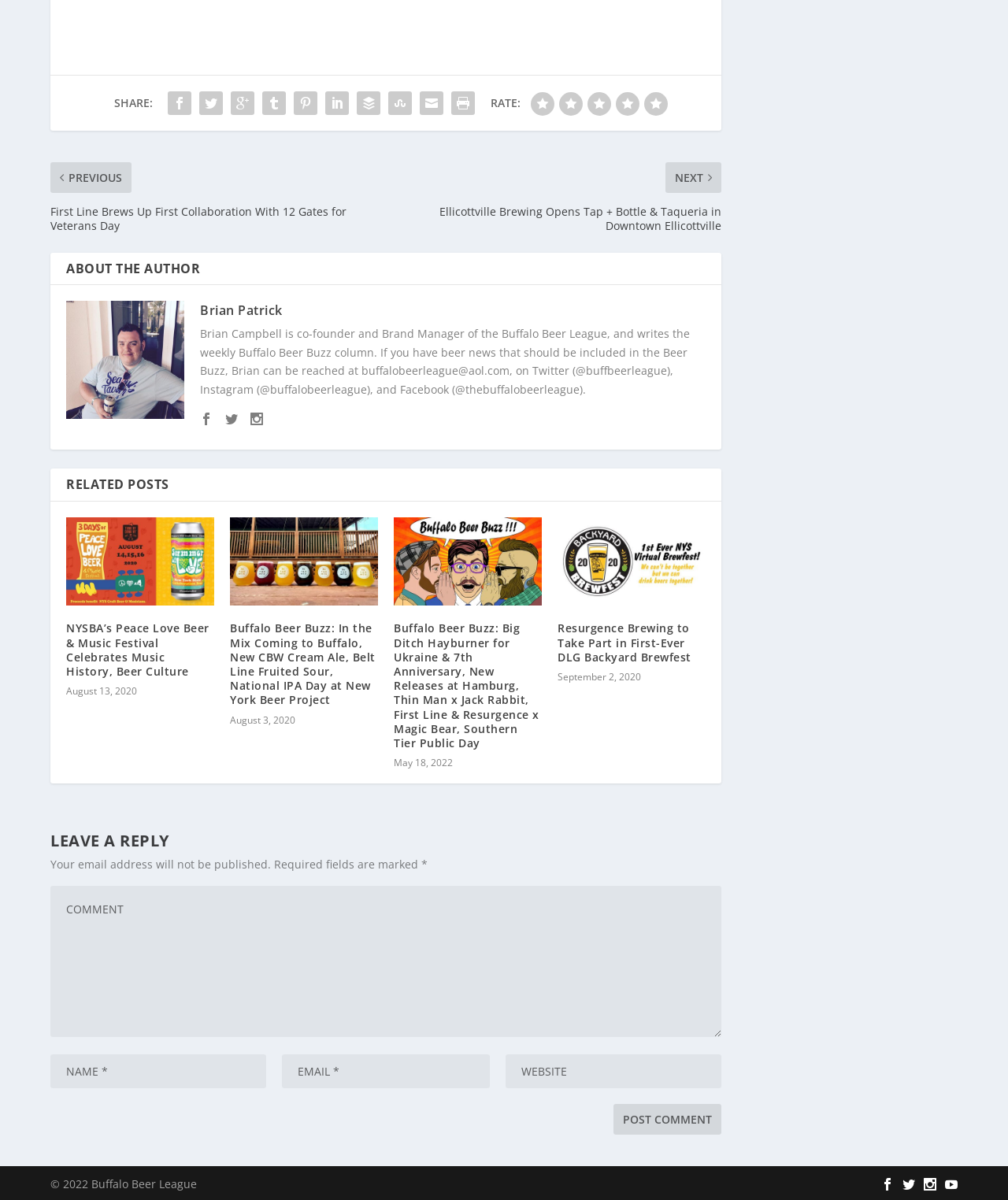Based on the image, please respond to the question with as much detail as possible:
How many rating options are available?

The rating options are represented by 5 image elements with the text '1', '2', '3', '4', and '5' respectively, which are located below the 'RATE:' static text element.